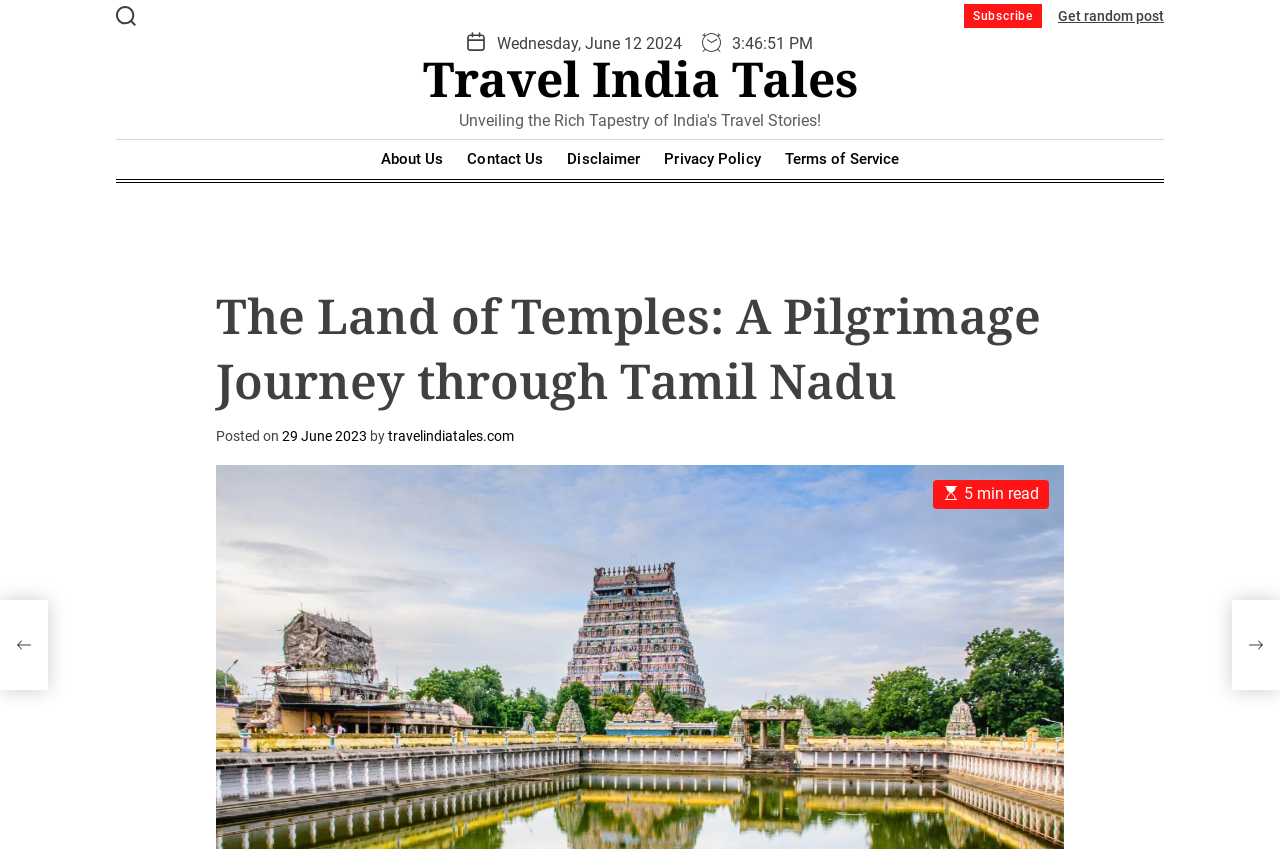Find and specify the bounding box coordinates that correspond to the clickable region for the instruction: "Check the estimated read time".

[0.736, 0.568, 0.747, 0.892]